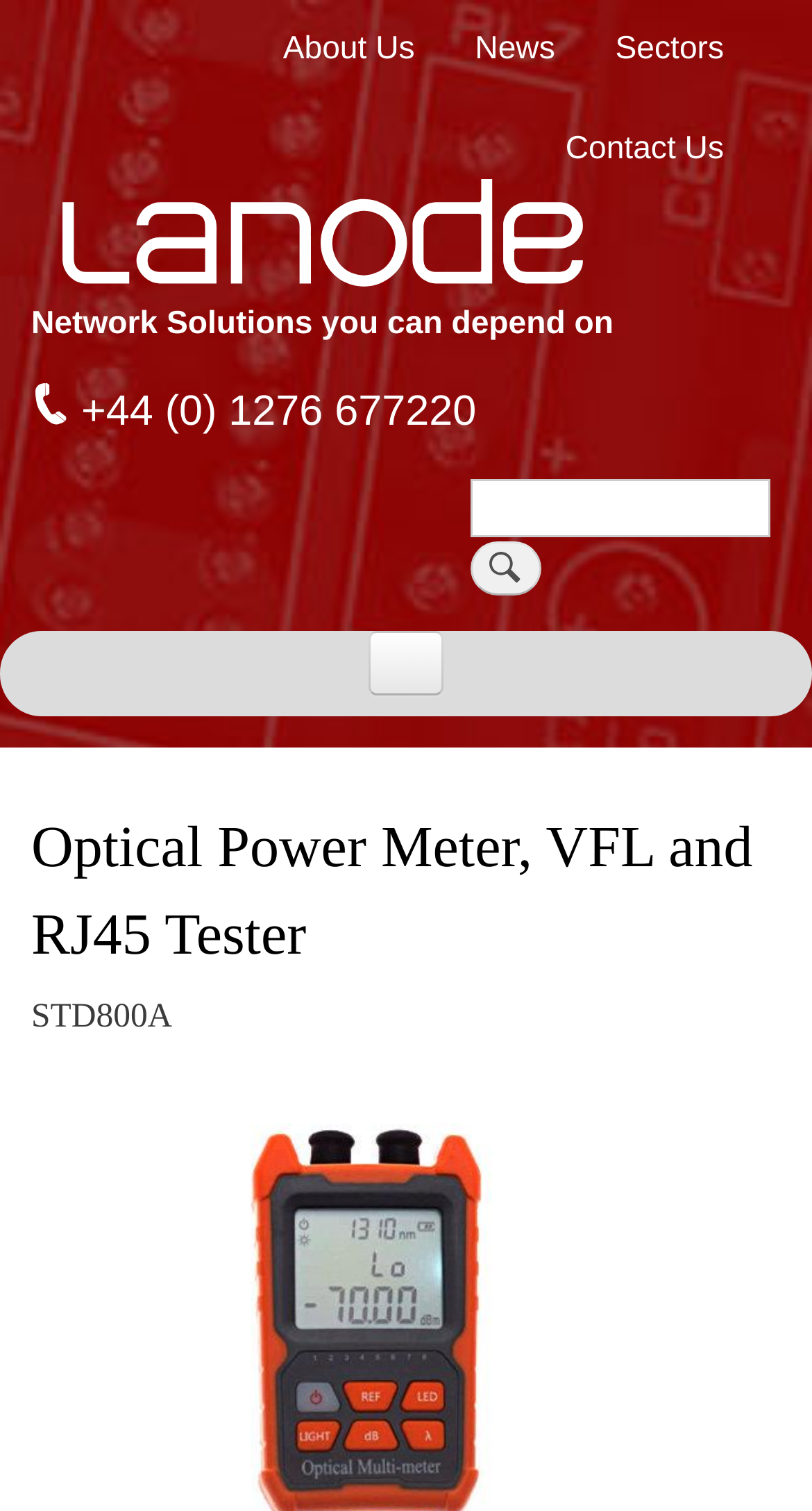Can you find the bounding box coordinates of the area I should click to execute the following instruction: "Select INDUSTRIAL option"?

[0.0, 0.468, 1.0, 0.528]